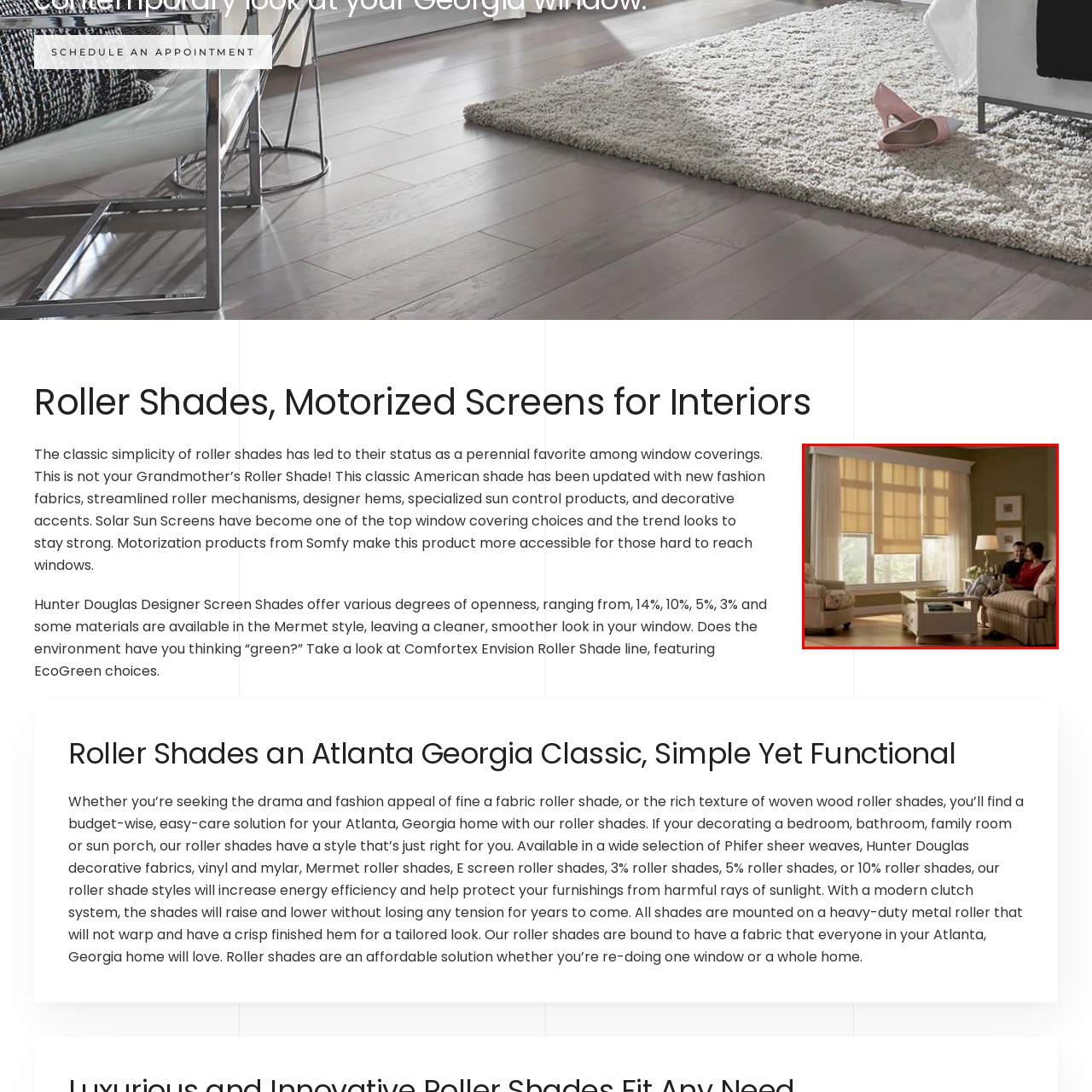Inspect the image outlined in red and answer succinctly: What is the color of the roller shades?

Soft yellow